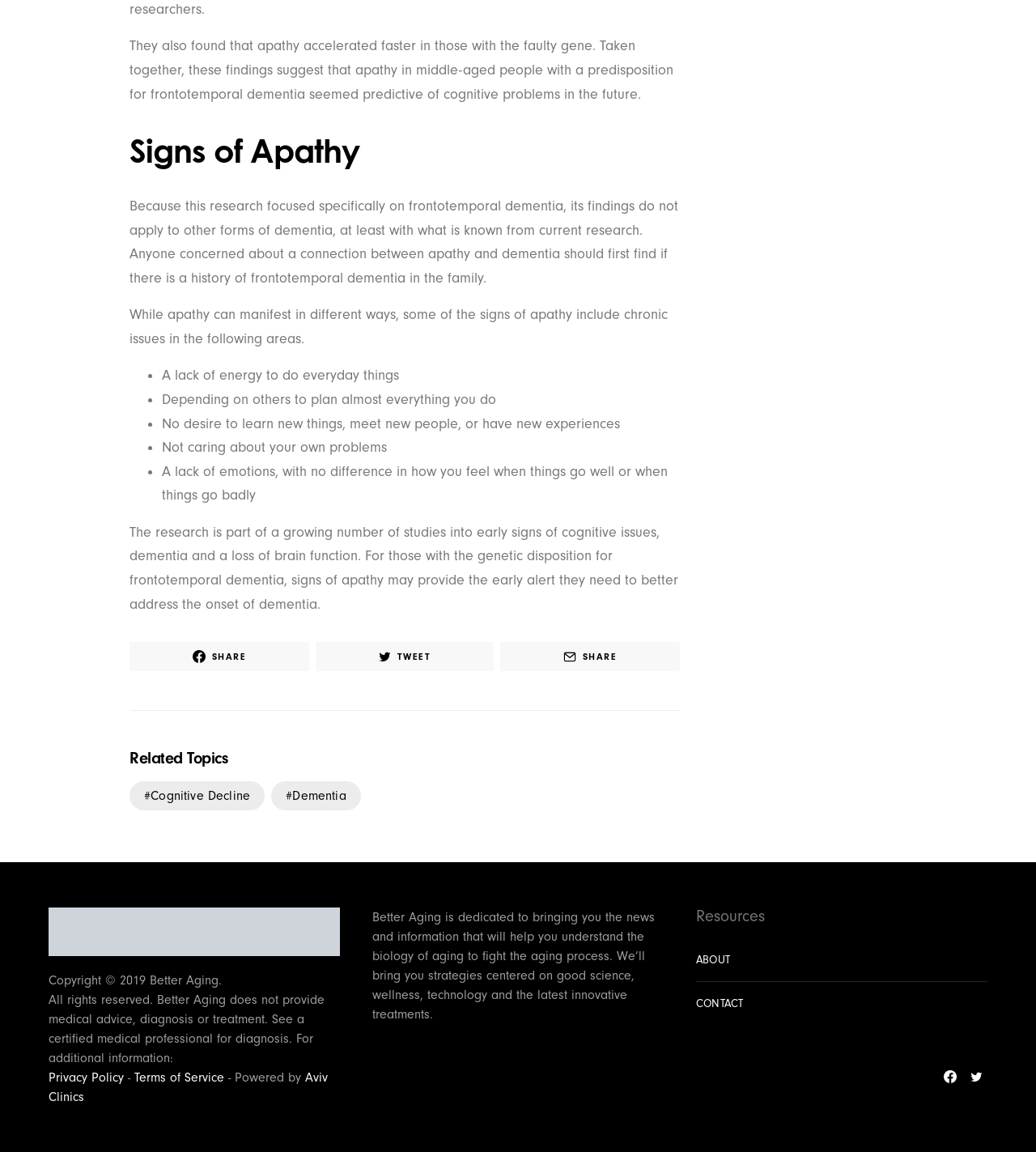Please predict the bounding box coordinates of the element's region where a click is necessary to complete the following instruction: "Read about cognitive decline". The coordinates should be represented by four float numbers between 0 and 1, i.e., [left, top, right, bottom].

[0.125, 0.678, 0.256, 0.703]